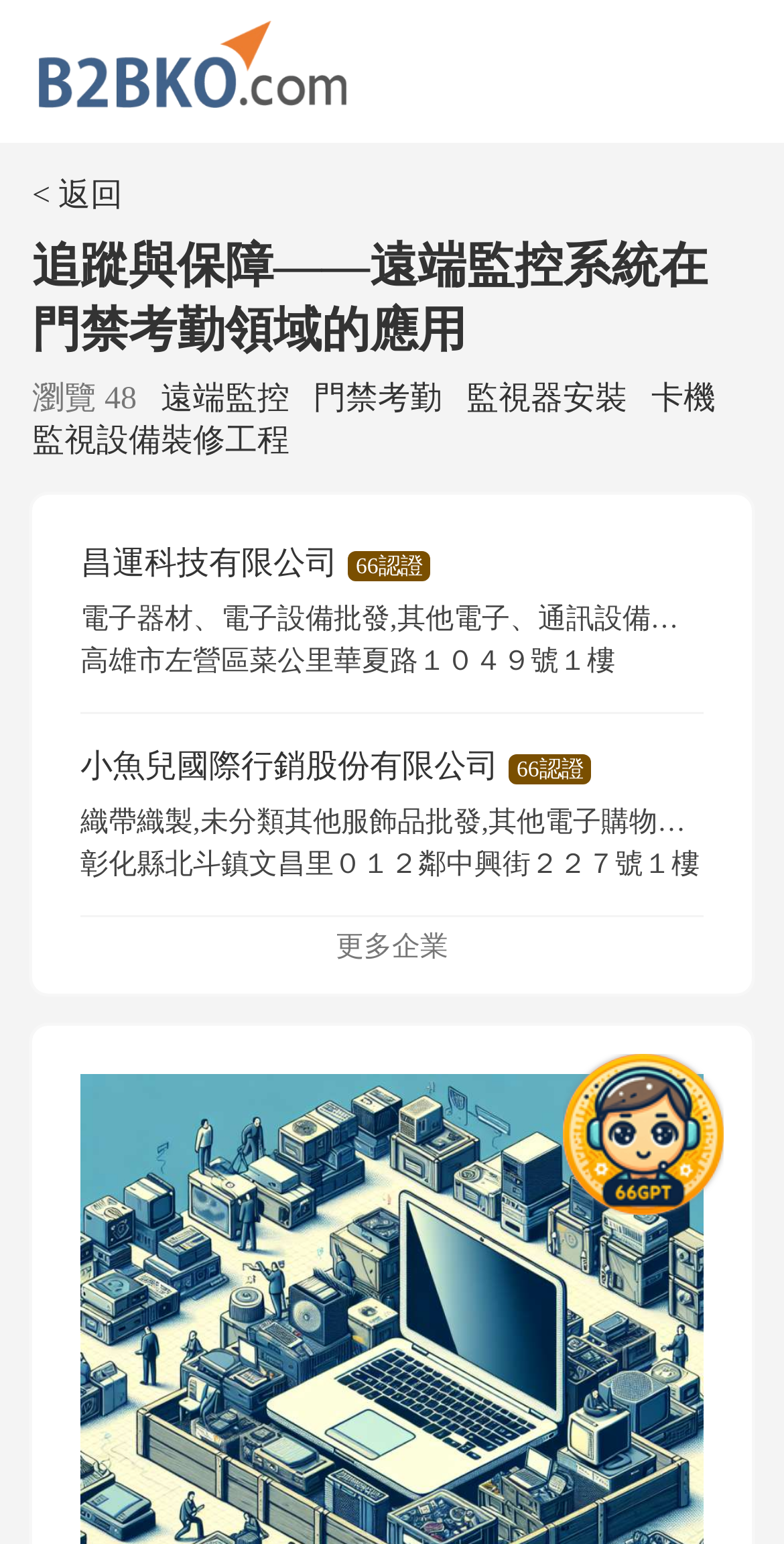Can you give a comprehensive explanation to the question given the content of the image?
What is the purpose of the webpage?

By looking at the links and text on the webpage, I can infer that the purpose of the webpage is to showcase surveillance systems and related services, such as 遠端監控, 門禁考勤, 監視器安裝, and 監視設備裝修工程.